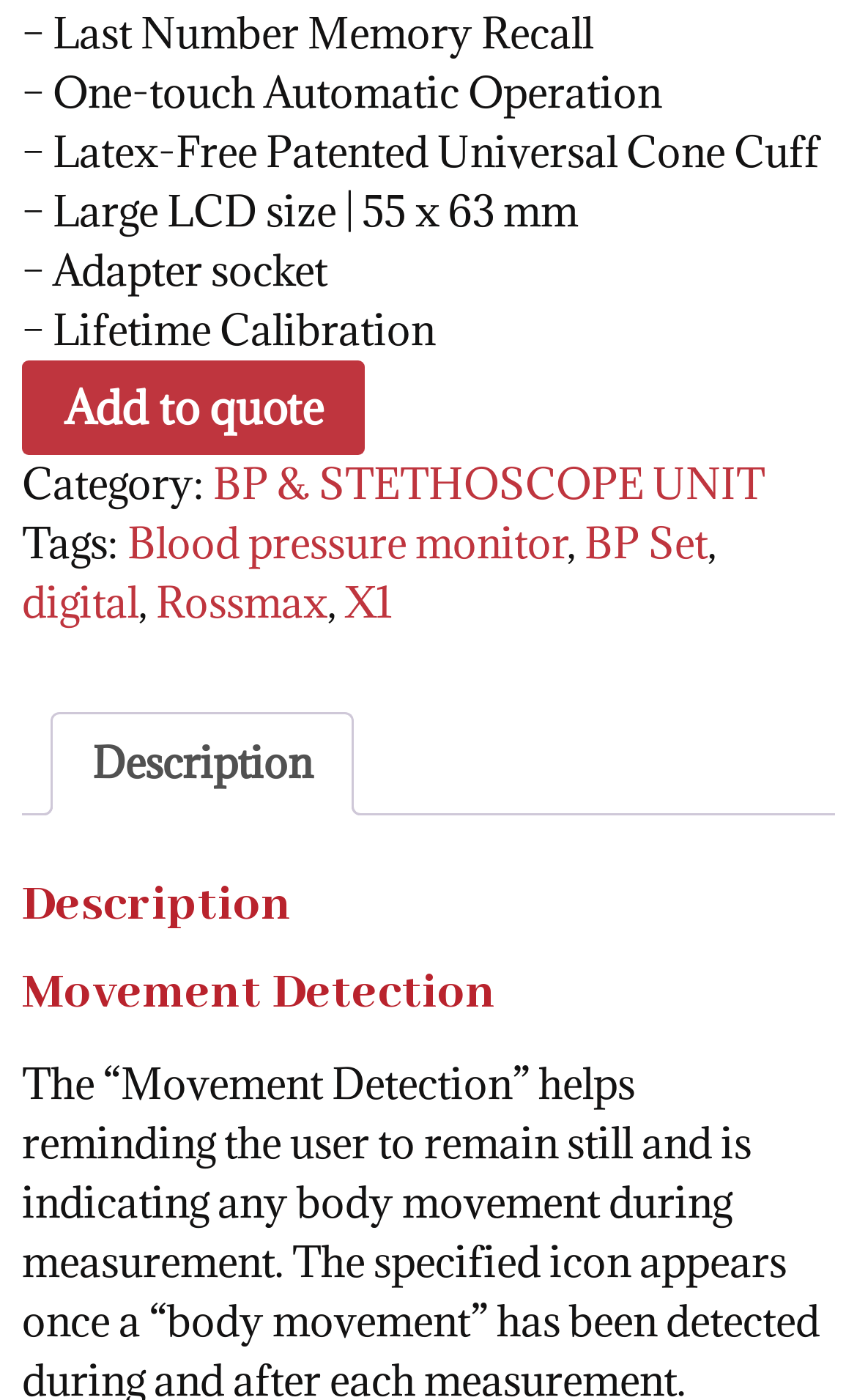Use a single word or phrase to answer the question:
How many tabs are there in the tablist?

2